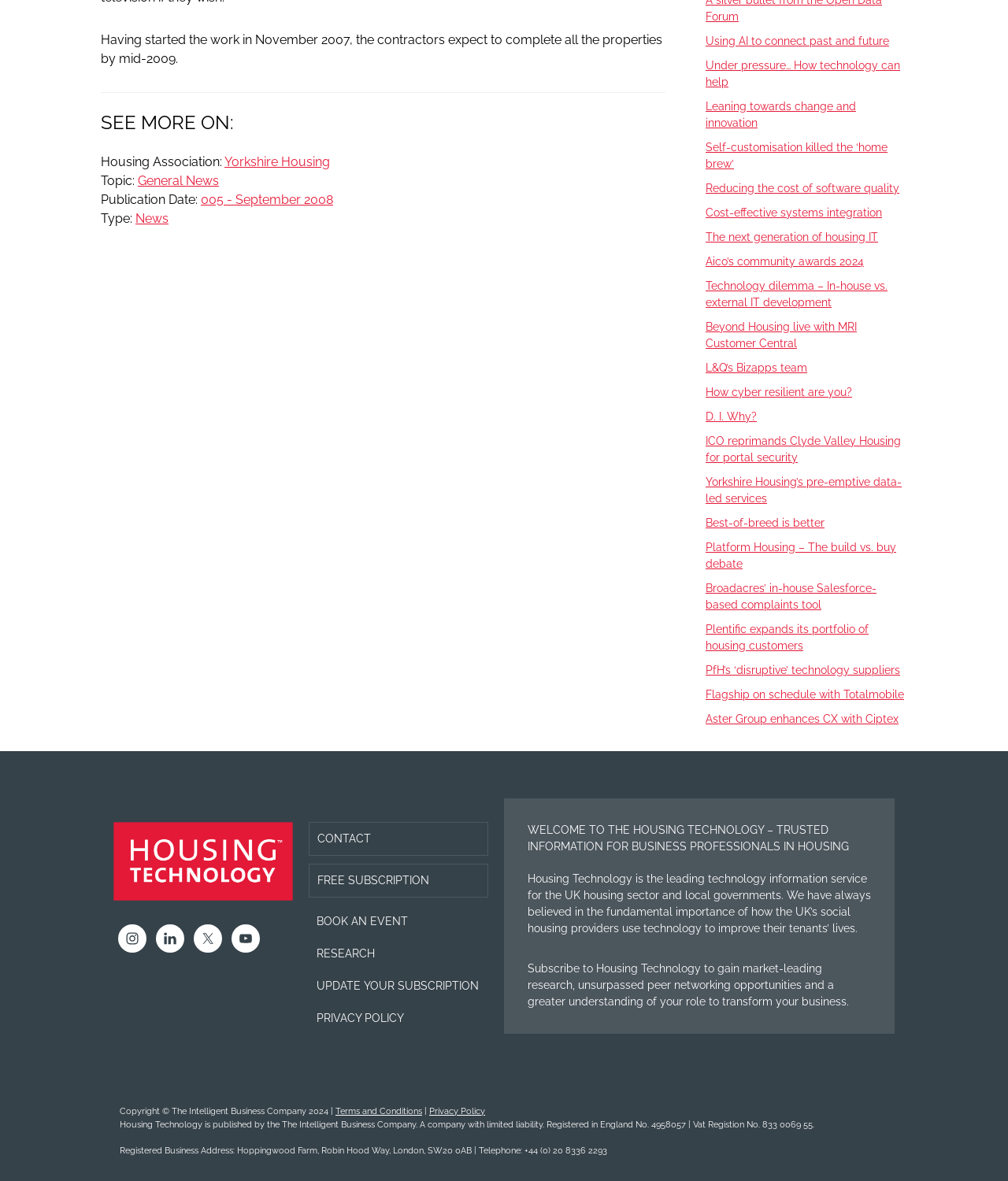Given the webpage screenshot, identify the bounding box of the UI element that matches this description: "Research".

[0.306, 0.794, 0.484, 0.821]